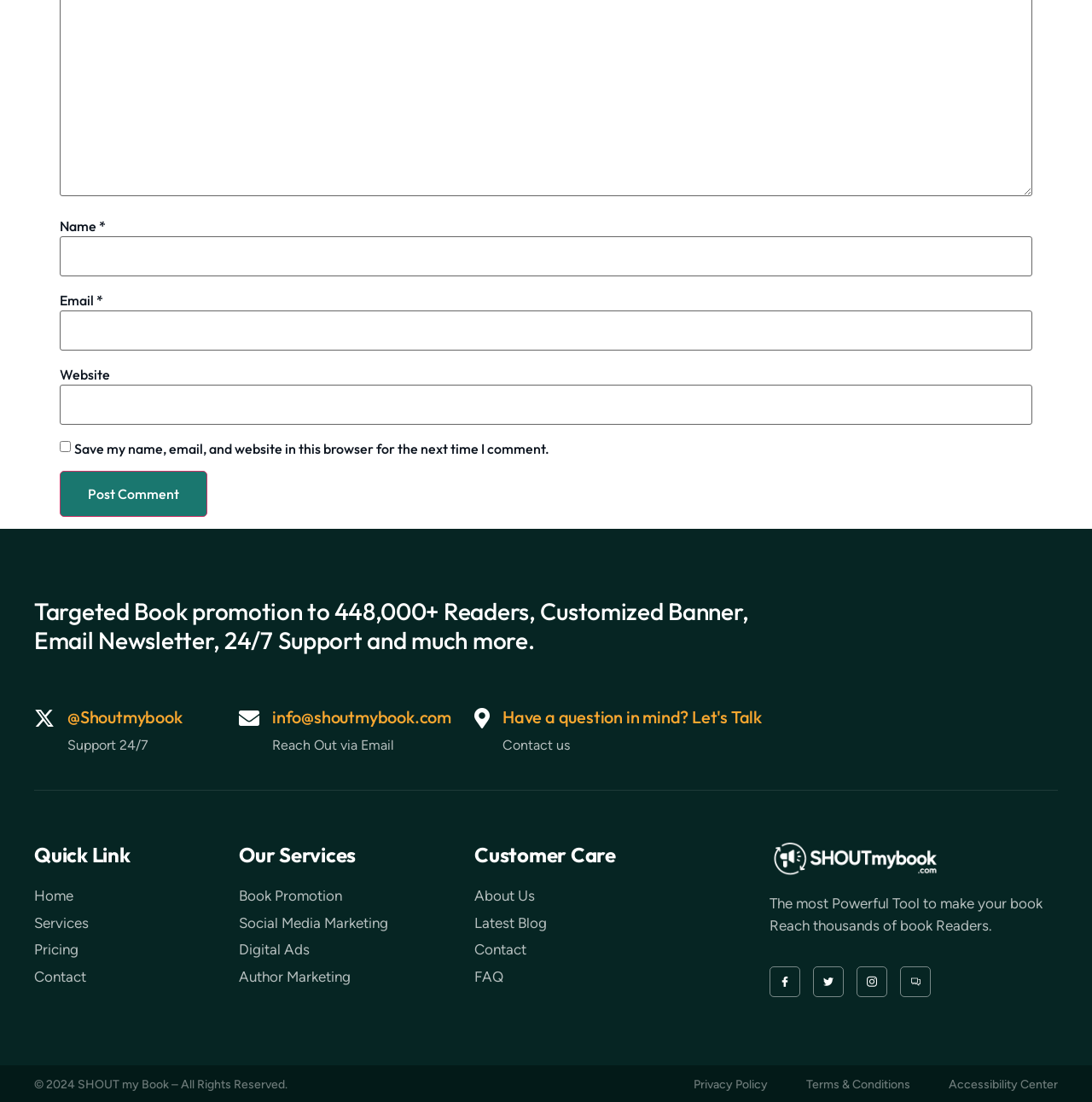Locate the bounding box of the UI element based on this description: "parent_node: Name * name="author"". Provide four float numbers between 0 and 1 as [left, top, right, bottom].

[0.055, 0.214, 0.945, 0.251]